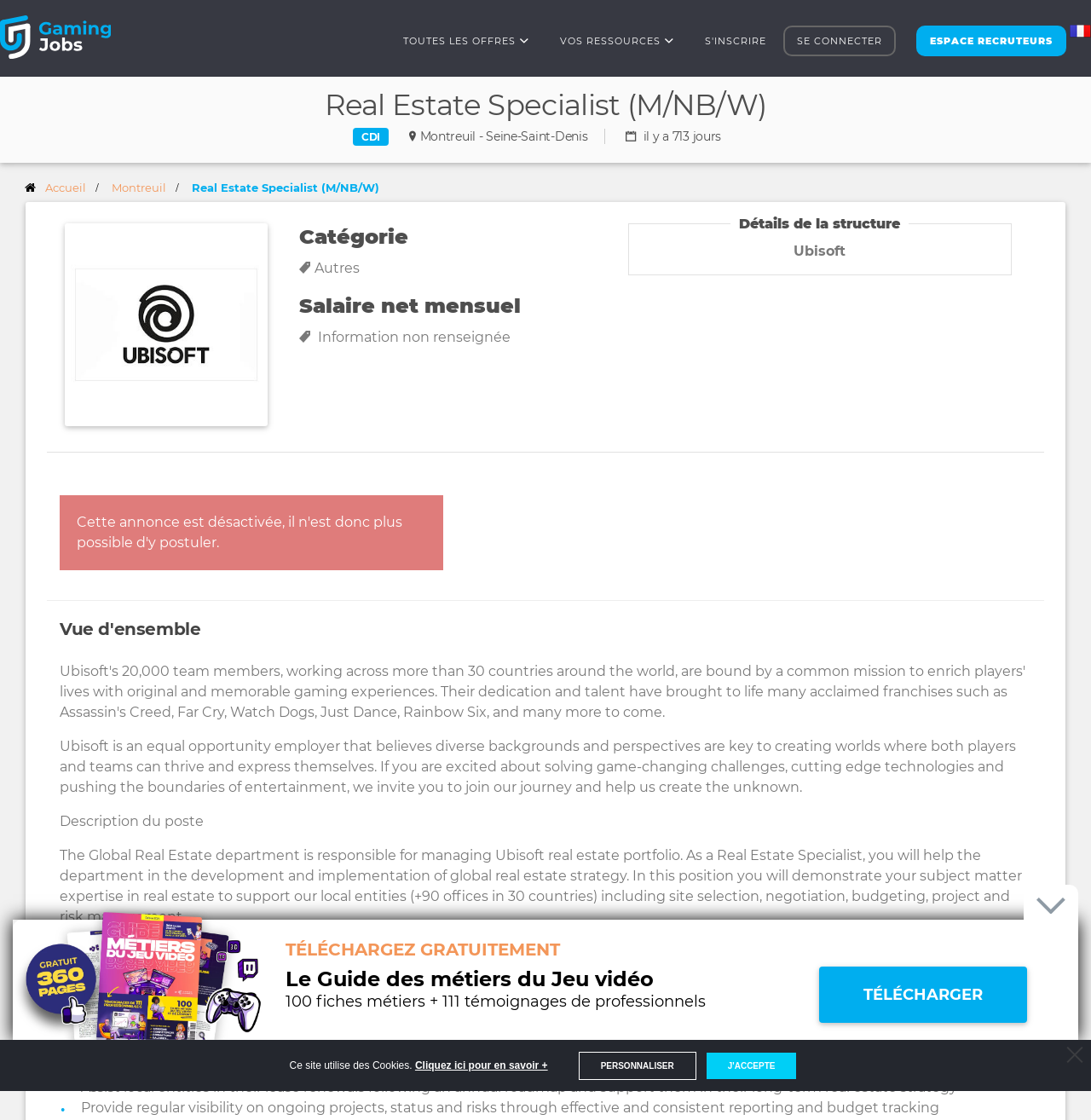What is the job title of the employment opportunity?
Look at the image and respond to the question as thoroughly as possible.

The job title can be found in the heading element 'Real Estate Specialist (M/NB/W)' which is located at the top of the webpage, indicating that the webpage is about a job opportunity for a Real Estate Specialist.